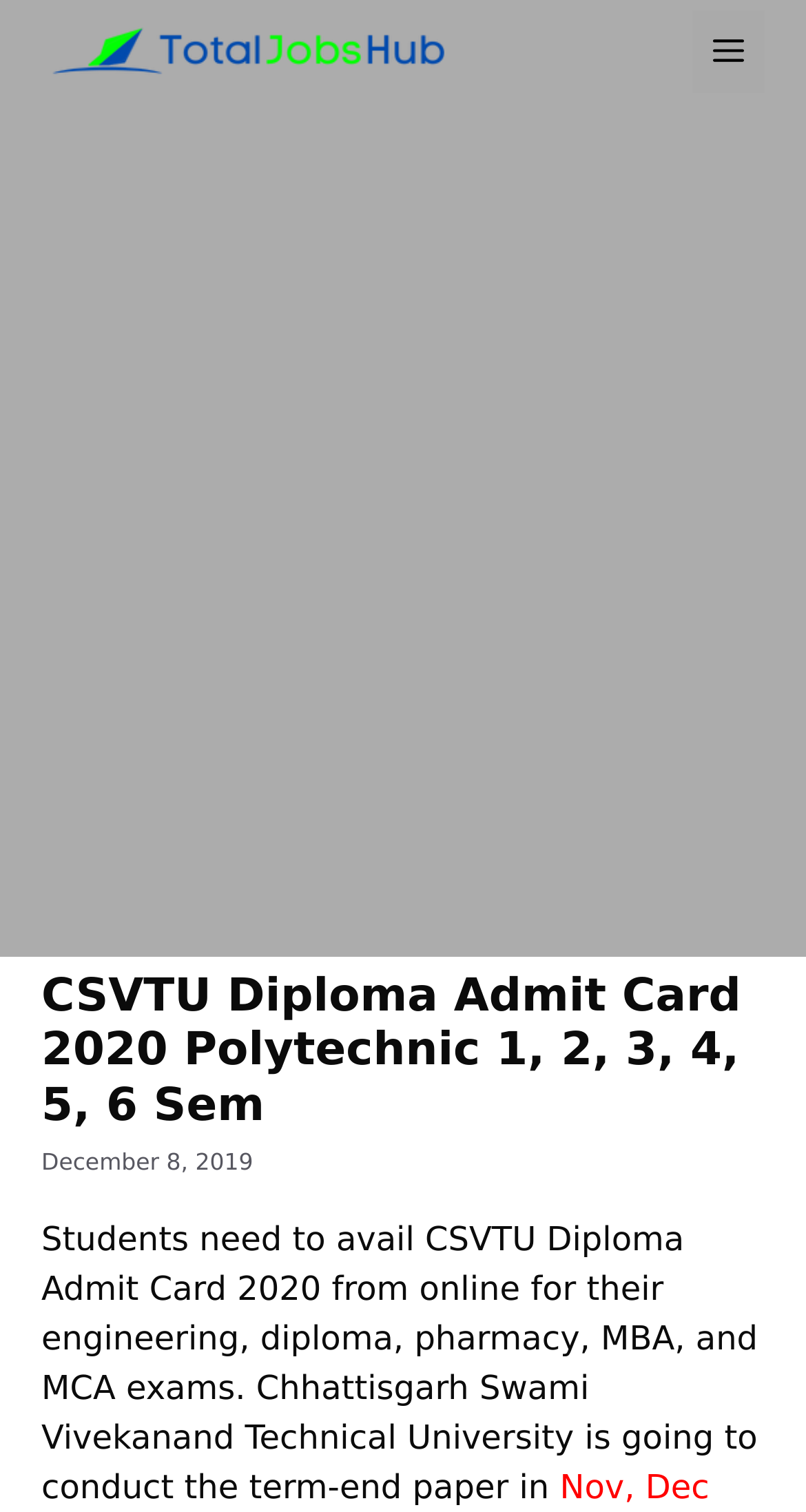Provide a short answer using a single word or phrase for the following question: 
What is the name of the university mentioned?

Chhattisgarh Swami Vivekanand Technical University